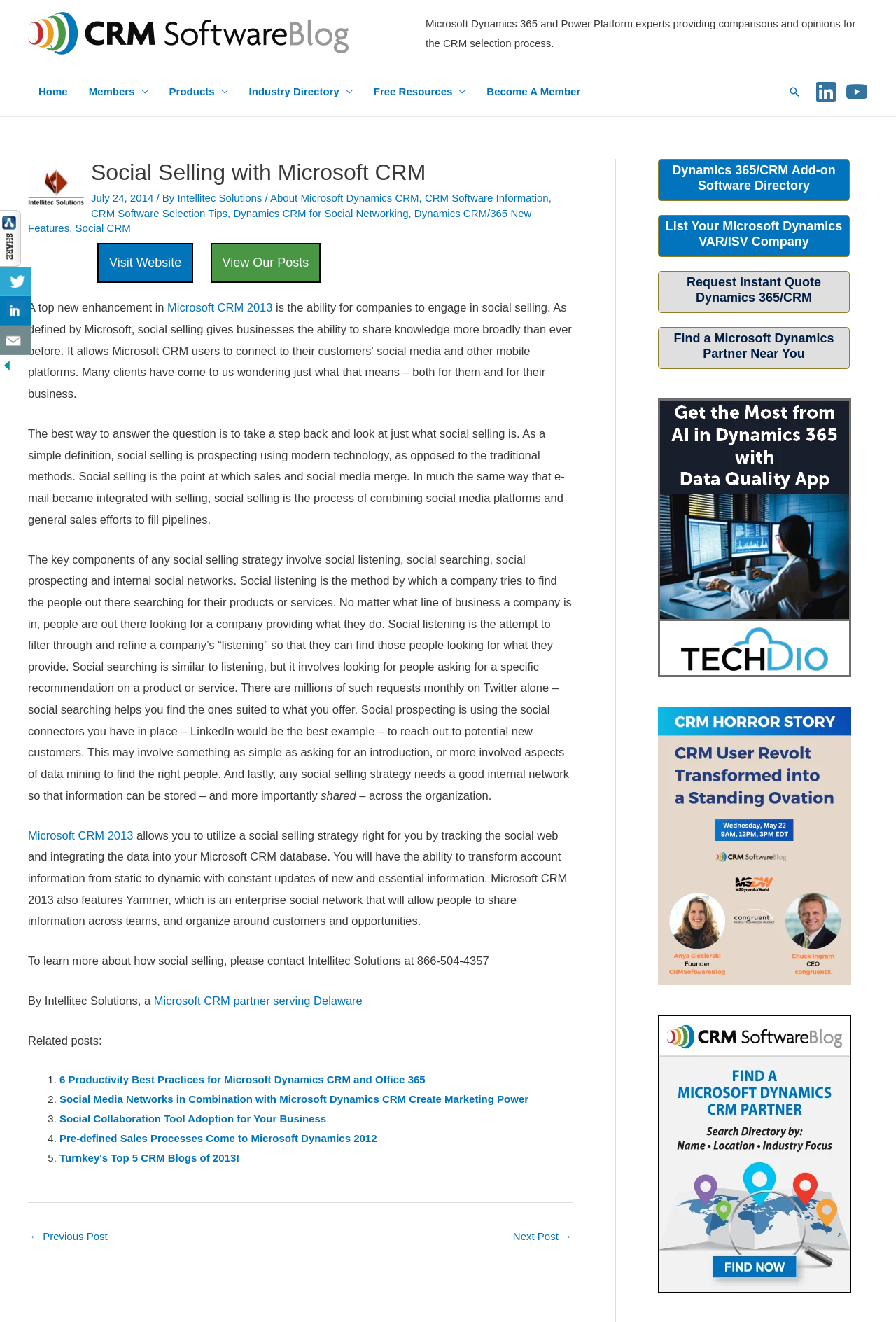Predict the bounding box coordinates for the UI element described as: "title="Share On Linkedin"". The coordinates should be four float numbers between 0 and 1, presented as [left, top, right, bottom].

[0.0, 0.224, 0.035, 0.246]